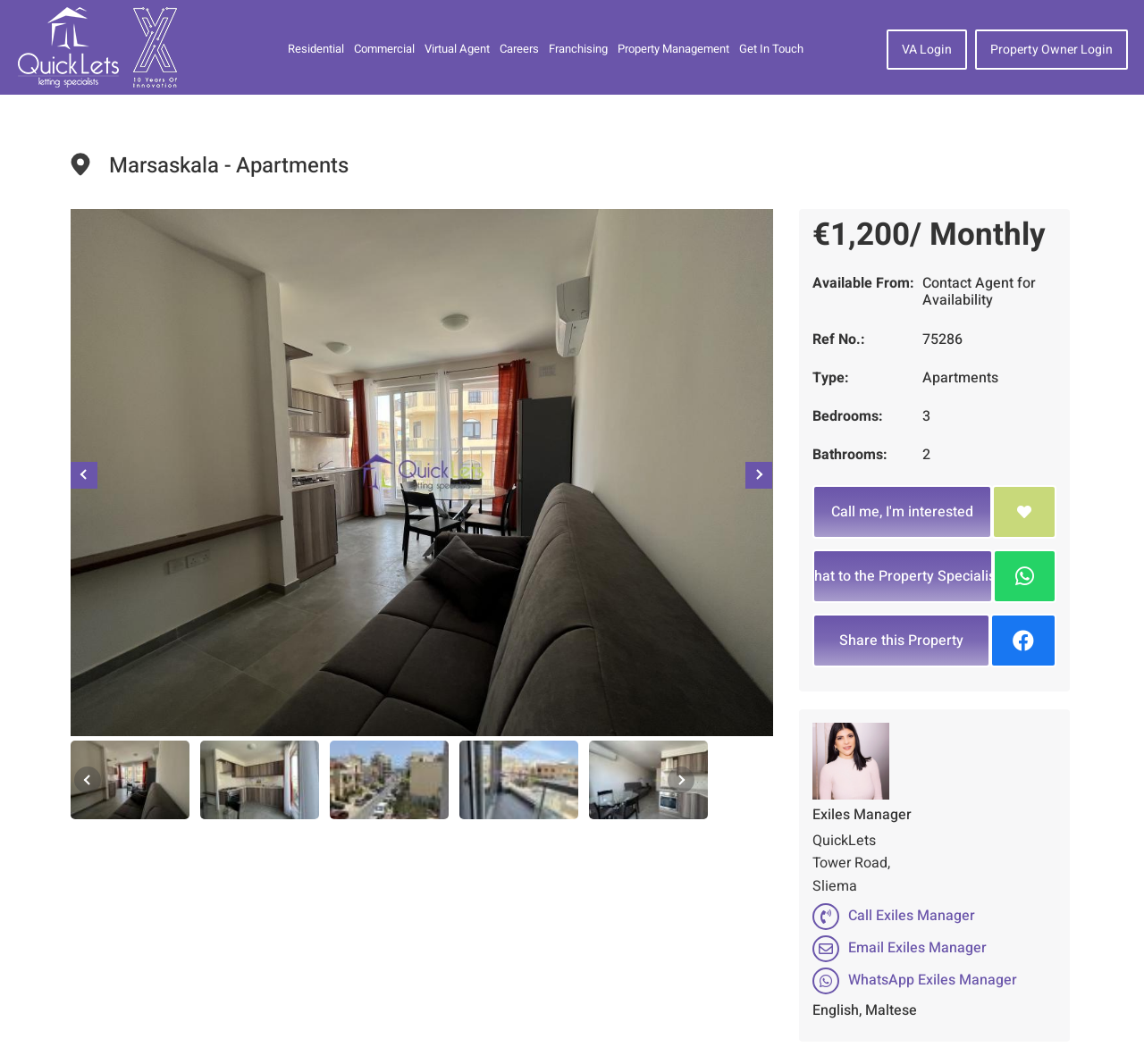What is the type of property?
Give a detailed response to the question by analyzing the screenshot.

I found the type of property by looking at the description list element with the bounding box coordinates [0.71, 0.347, 0.924, 0.37], which contains the term 'Type:' and the detail 'Apartments'.